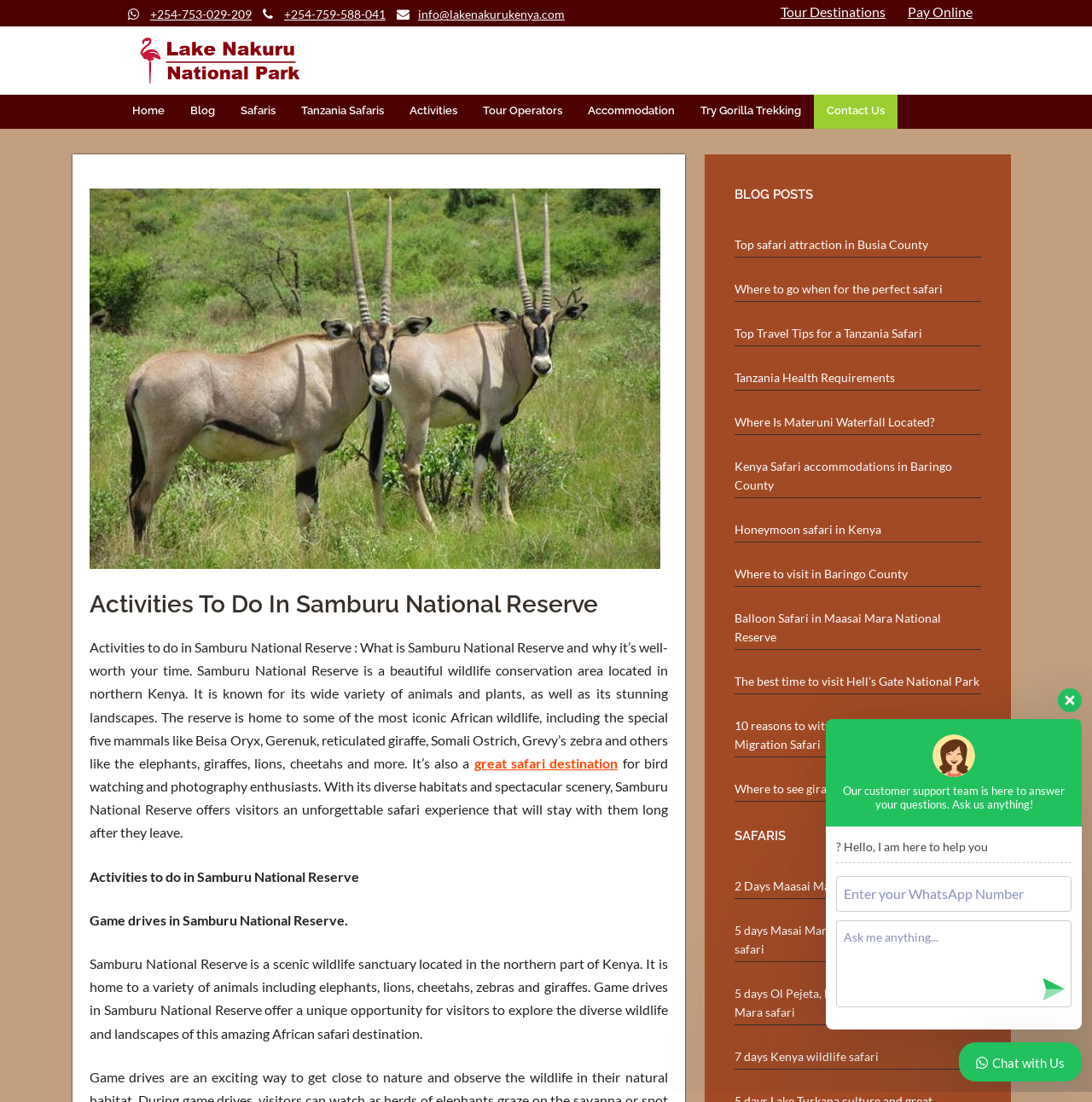What is the topic of the blog post 'Top safari attraction in Busia County'?
Please use the image to provide an in-depth answer to the question.

The blog post 'Top safari attraction in Busia County' is listed under the 'BLOG POSTS' section, suggesting that it discusses the top safari attraction in Busia County.